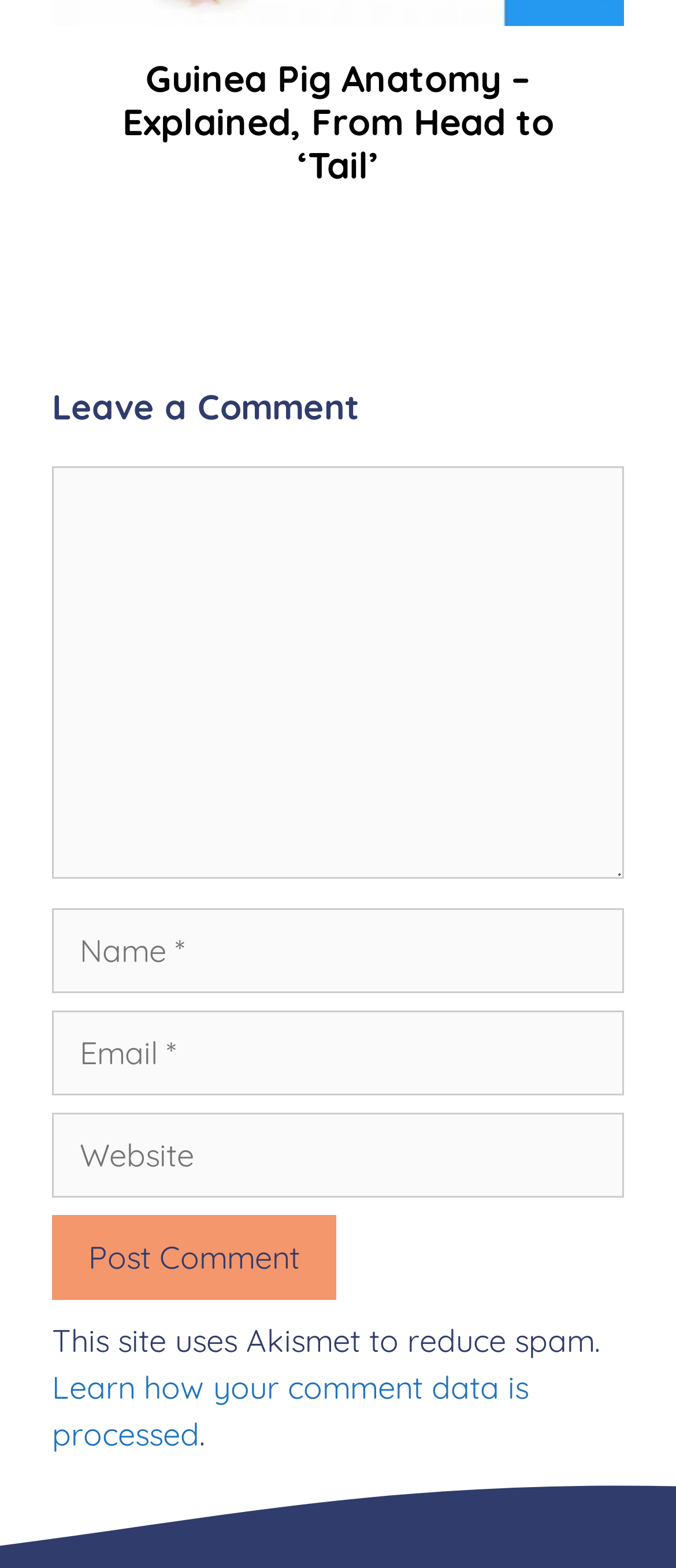Please find the bounding box for the following UI element description. Provide the coordinates in (top-left x, top-left y, bottom-right x, bottom-right y) format, with values between 0 and 1: parent_node: Comment name="author" placeholder="Name *"

[0.077, 0.579, 0.923, 0.633]